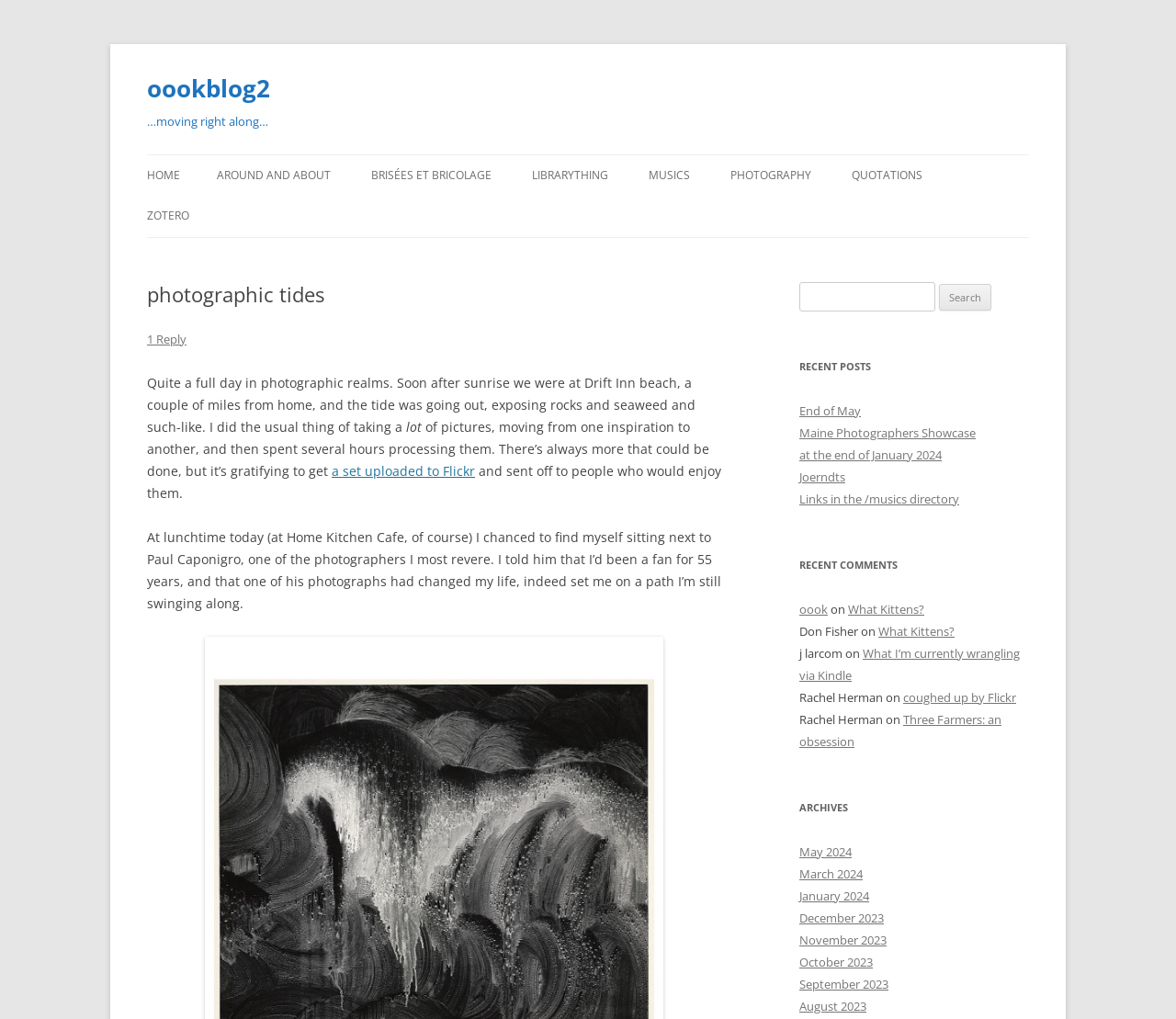Give a short answer using one word or phrase for the question:
What is the purpose of the search box?

To search the blog